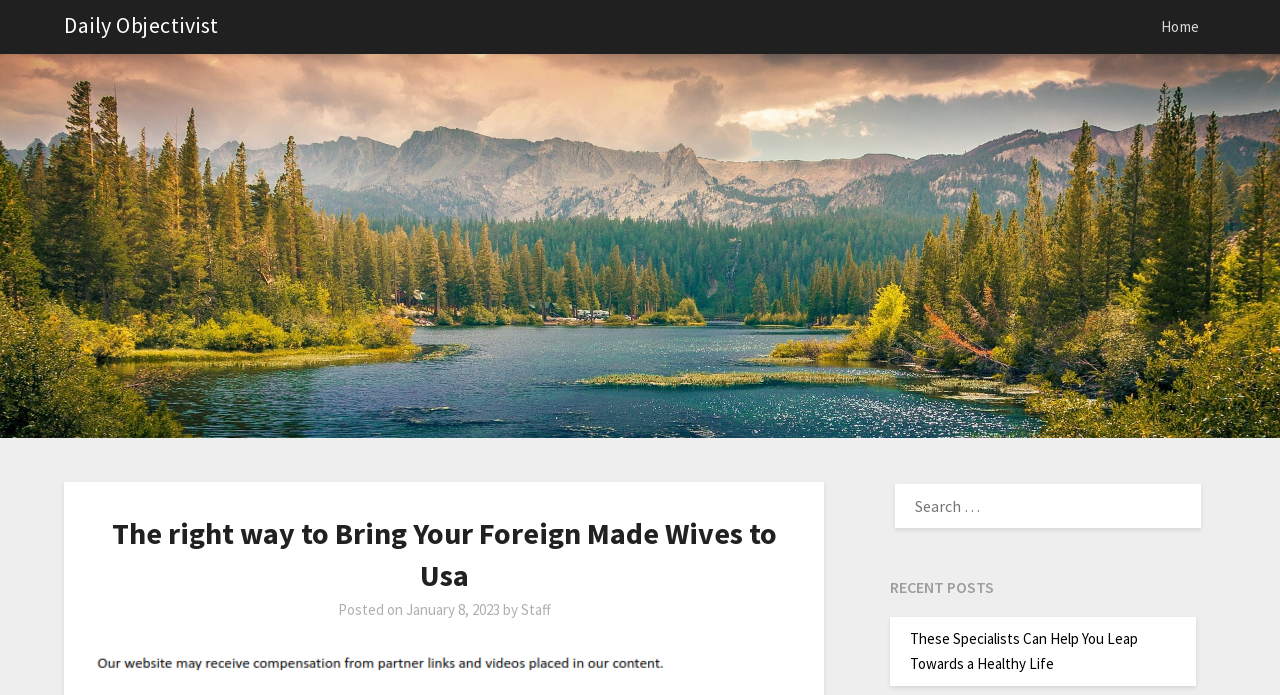What is the title of the recent post below?
Based on the screenshot, respond with a single word or phrase.

These Specialists Can Help You Leap Towards a Healthy Life